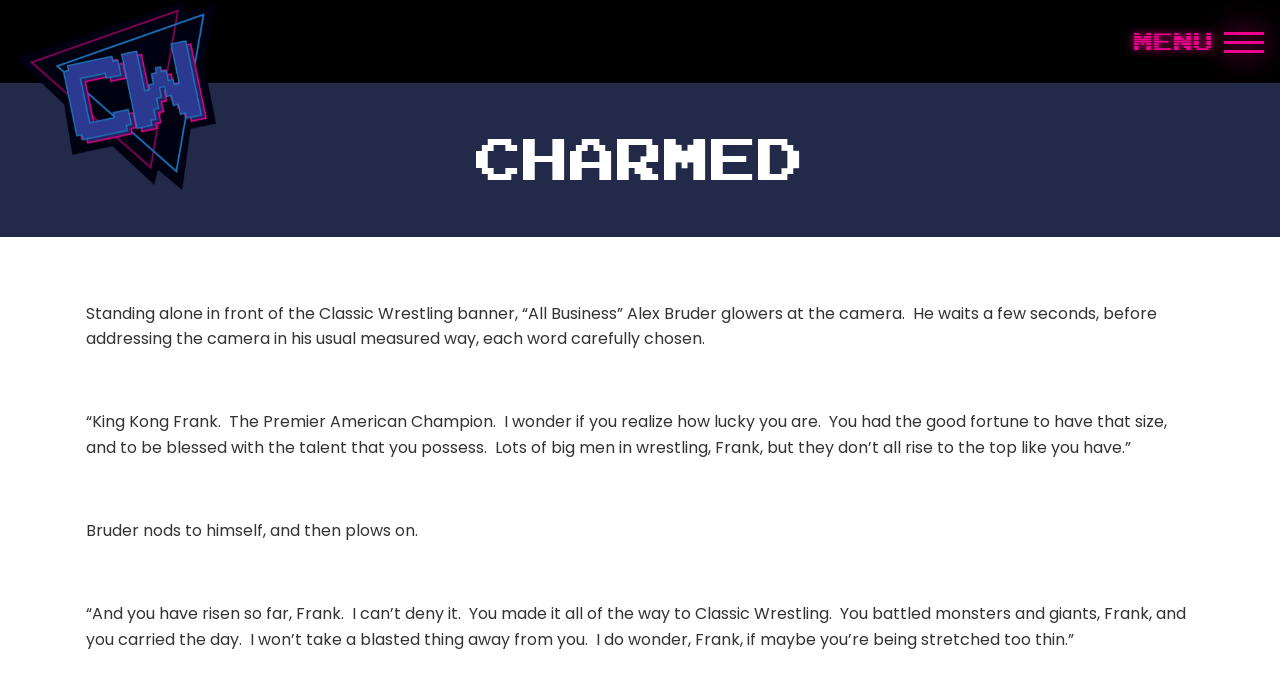Produce a meticulous description of the webpage.

The webpage is about Charmed, with a prominent image of Classic Wrestling at the top left corner. Below the image, there is a link with the same text "Classic Wrestling". 

At the top right corner, there is a link to "Skip to main content" and another link to "Menu". The menu dropdown contains a header with the title "CHARMED" in large font. 

Below the header, there are four paragraphs of text. The first paragraph describes "All Business" Alex Bruder standing in front of the Classic Wrestling banner, addressing the camera. The following paragraphs are a monologue by Bruder, where he talks about "King Kong Frank", the Premier American Champion, and how he has risen to the top in Classic Wrestling. Bruder wonders if Frank is being stretched too thin.